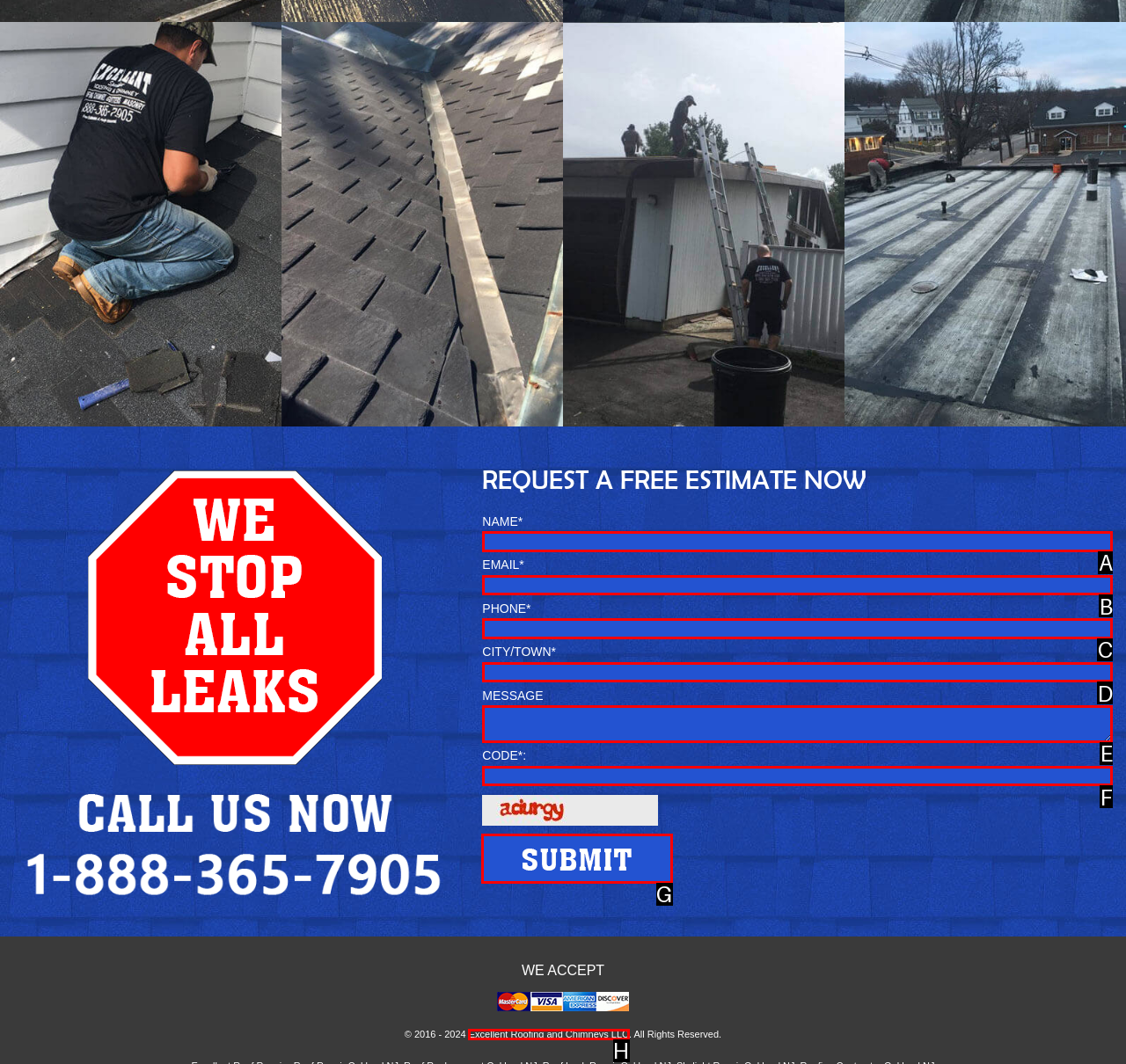Identify the correct option to click in order to accomplish the task: Click the 'Submit' button Provide your answer with the letter of the selected choice.

G